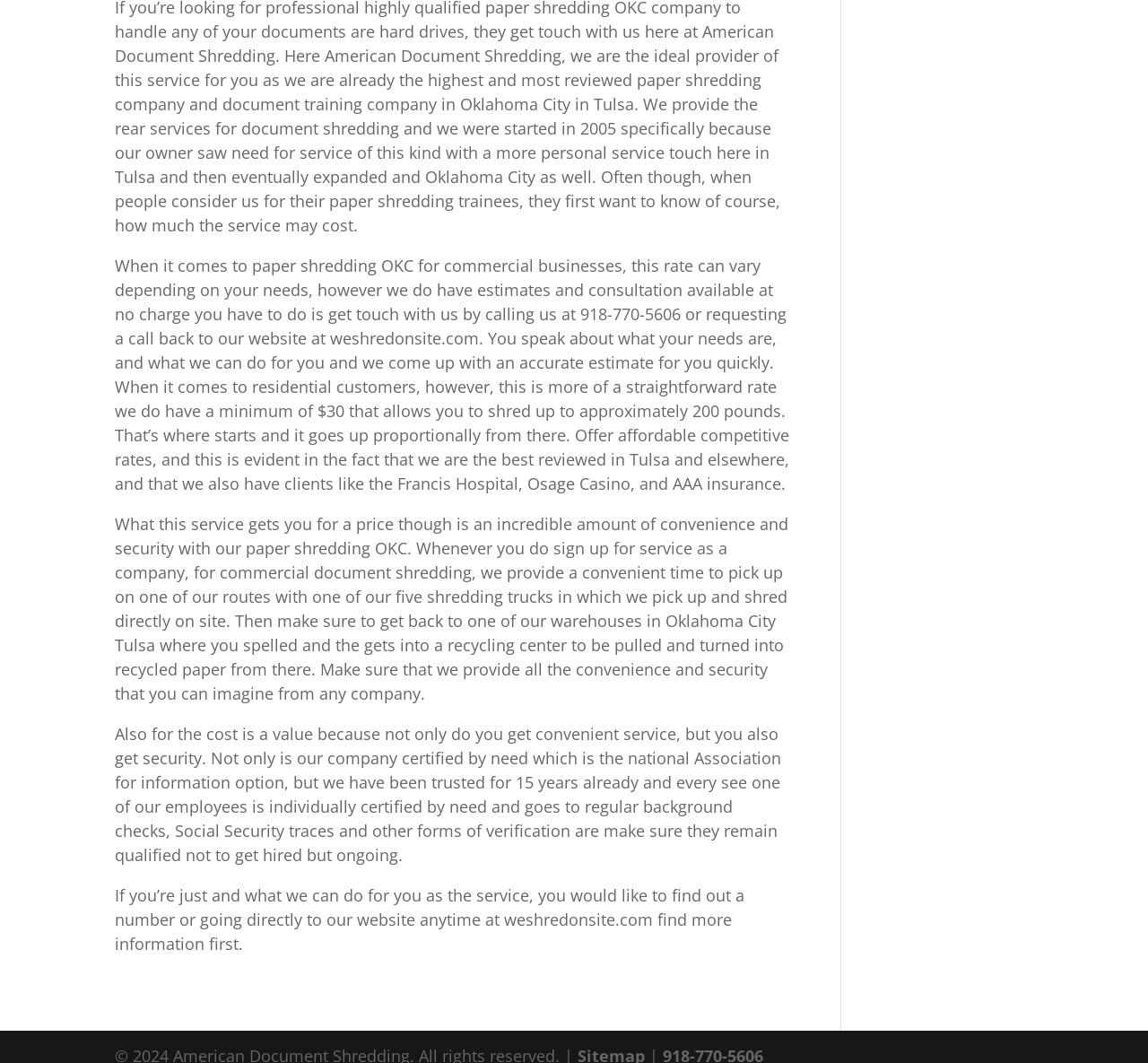What happens to the shredded paper after it is picked up?
Provide a thorough and detailed answer to the question.

According to the text, after the paper is shredded on site, it is taken to one of their warehouses in Oklahoma City or Tulsa, and then it gets into a recycling center to be pulled and turned into recycled paper.